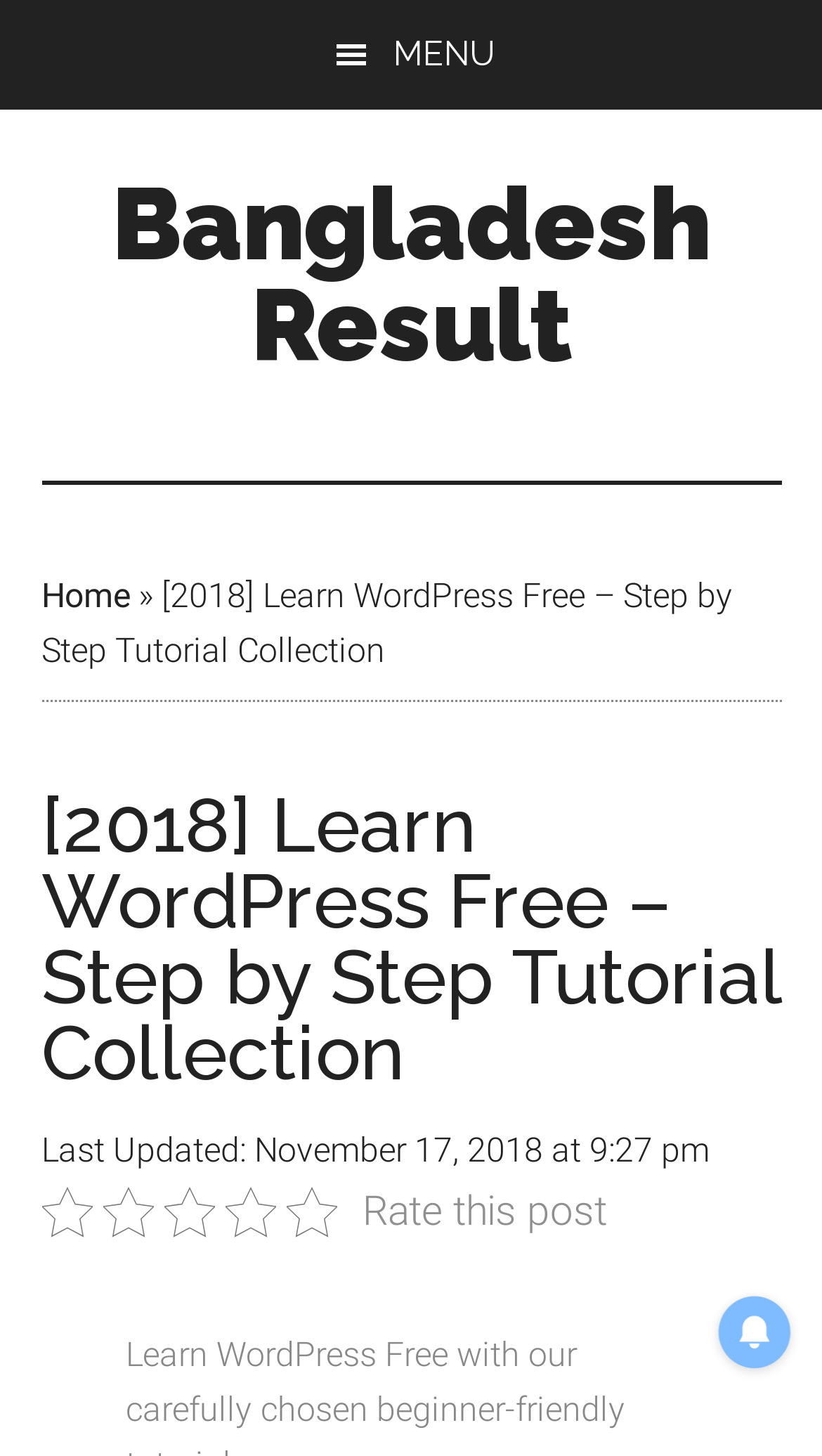Find the bounding box coordinates for the UI element whose description is: "Bangladesh Result". The coordinates should be four float numbers between 0 and 1, in the format [left, top, right, bottom].

[0.136, 0.113, 0.864, 0.264]